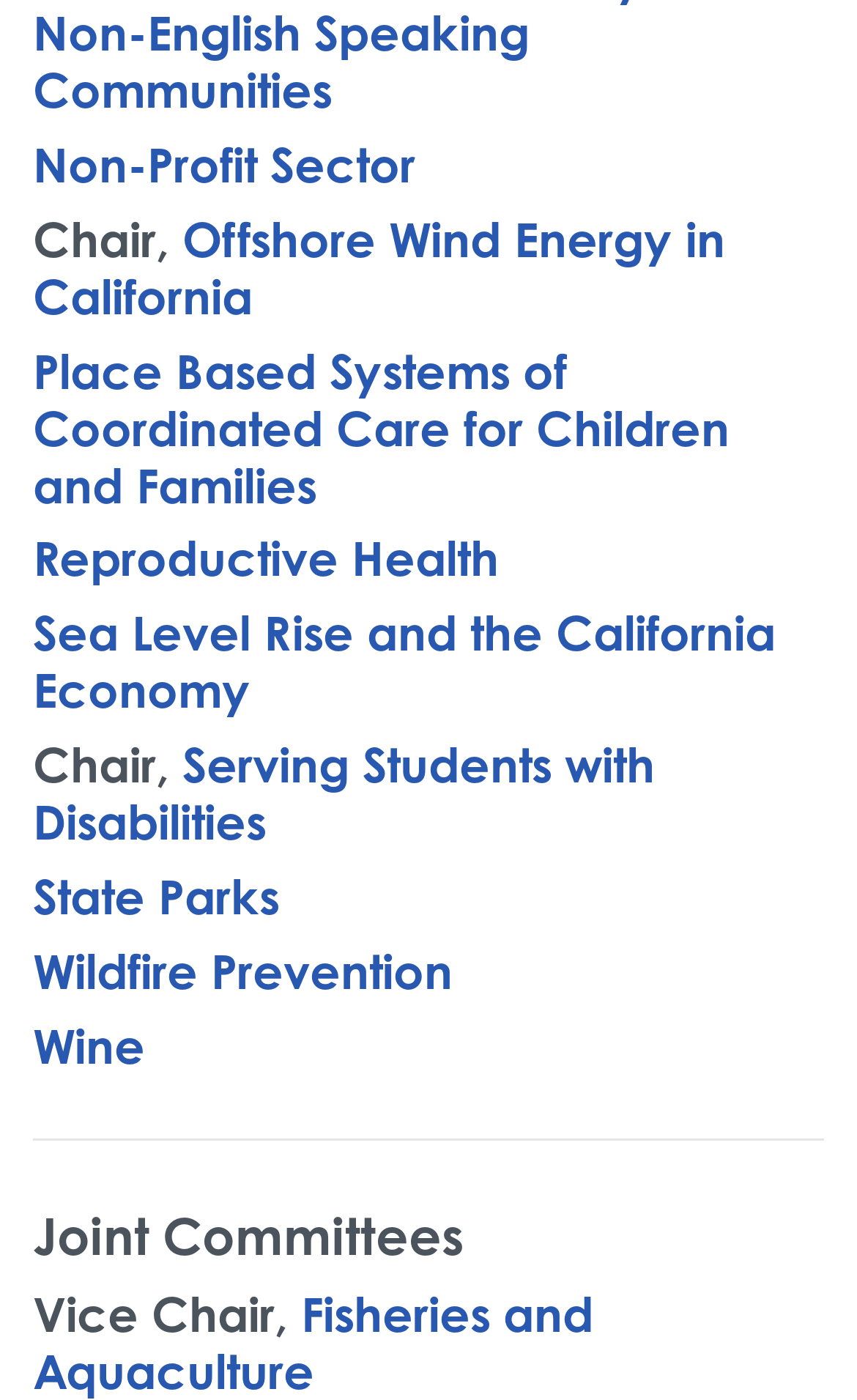Please identify the bounding box coordinates of the element's region that should be clicked to execute the following instruction: "Learn about Reproductive Health". The bounding box coordinates must be four float numbers between 0 and 1, i.e., [left, top, right, bottom].

[0.038, 0.377, 0.582, 0.42]